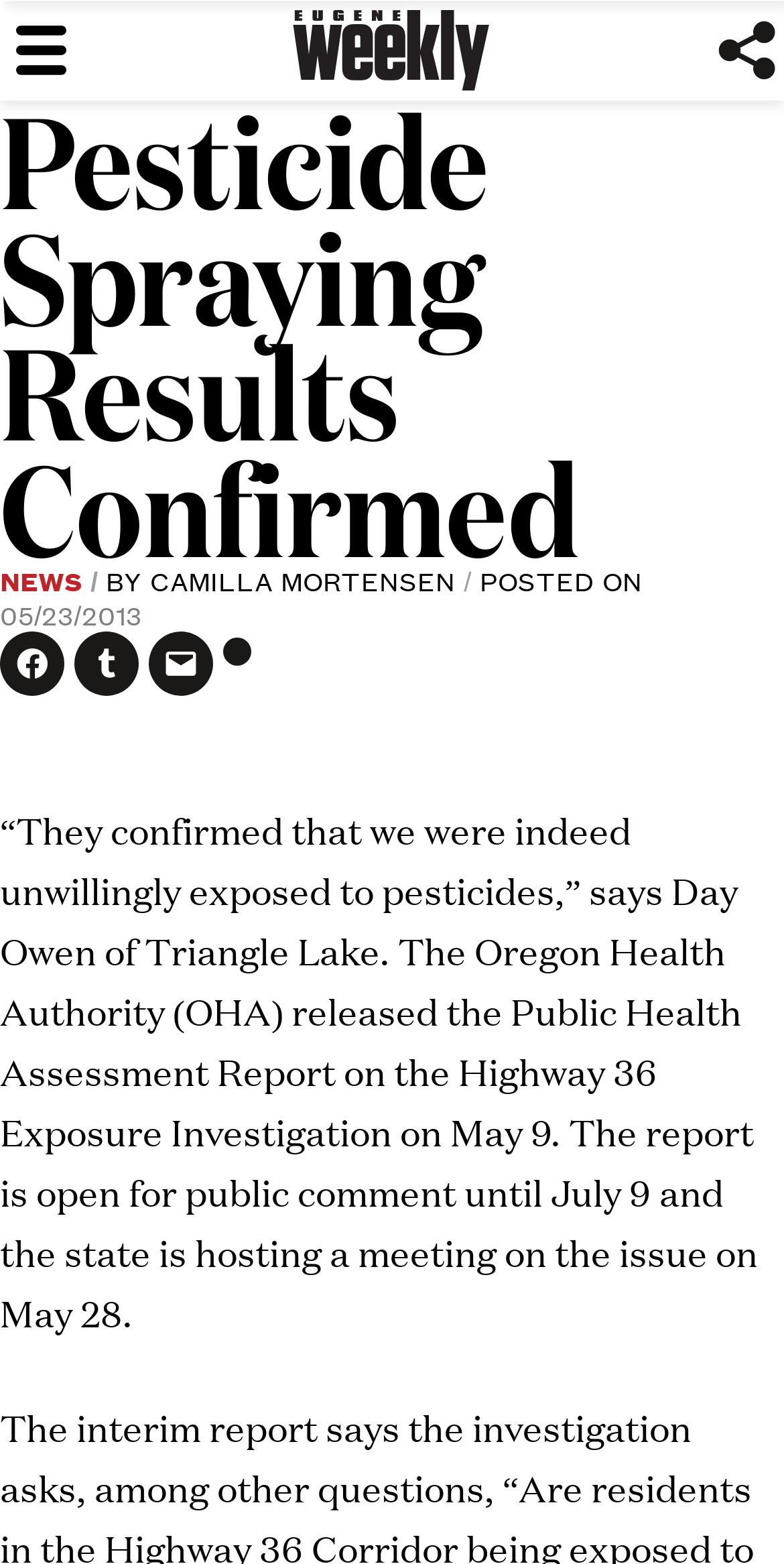Using the details from the image, please elaborate on the following question: When was the Public Health Assessment Report released?

According to the article, the Oregon Health Authority (OHA) released the Public Health Assessment Report on the Highway 36 Exposure Investigation on May 9.